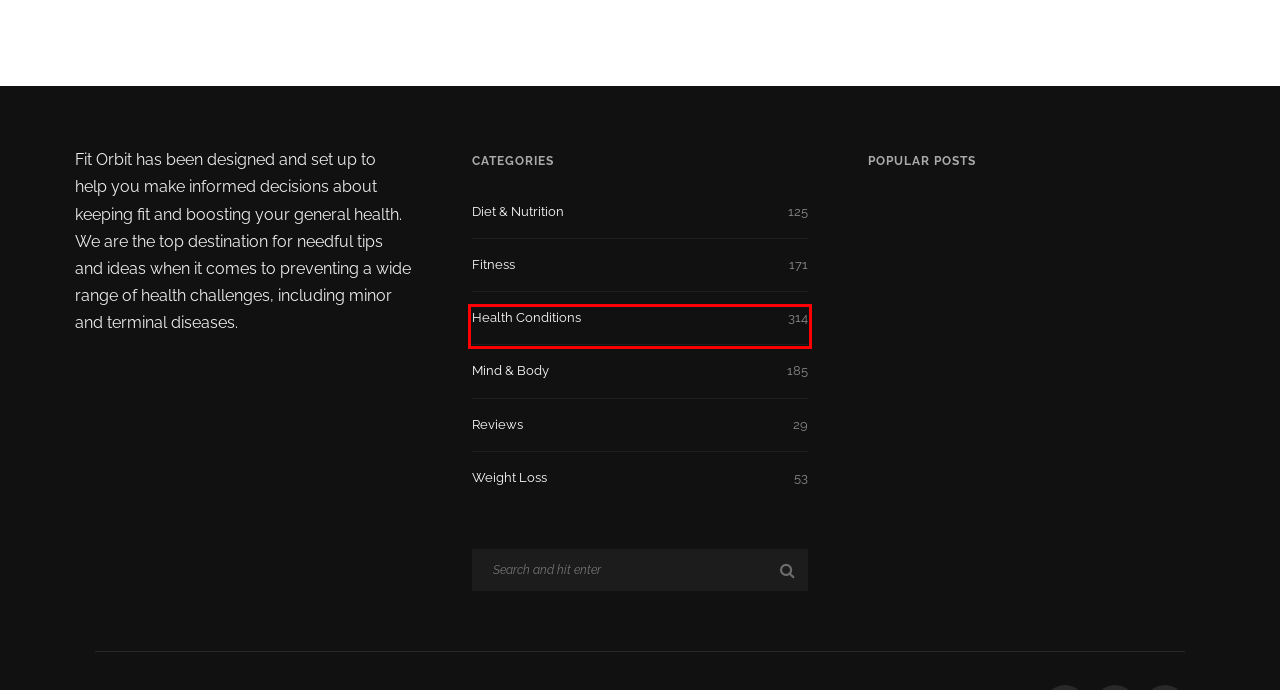Examine the screenshot of a webpage featuring a red bounding box and identify the best matching webpage description for the new page that results from clicking the element within the box. Here are the options:
A. Mind & Body Archives - FIT Orbit
B. Hearing Tests: What To Expect And Why You Might Need One - FIT Orbit
C. Turkesterone vs Ecdysterone - Advanced Molecular Labs
D. Contact Us - FIT Orbit
E. Weight Loss Archives - FIT Orbit
F. What Is The Strongest Herbal Anti-Inflammatory? Herbal Powerhouse
G. Health Conditions Archives - FIT Orbit
H. Reviews Archives - FIT Orbit

G